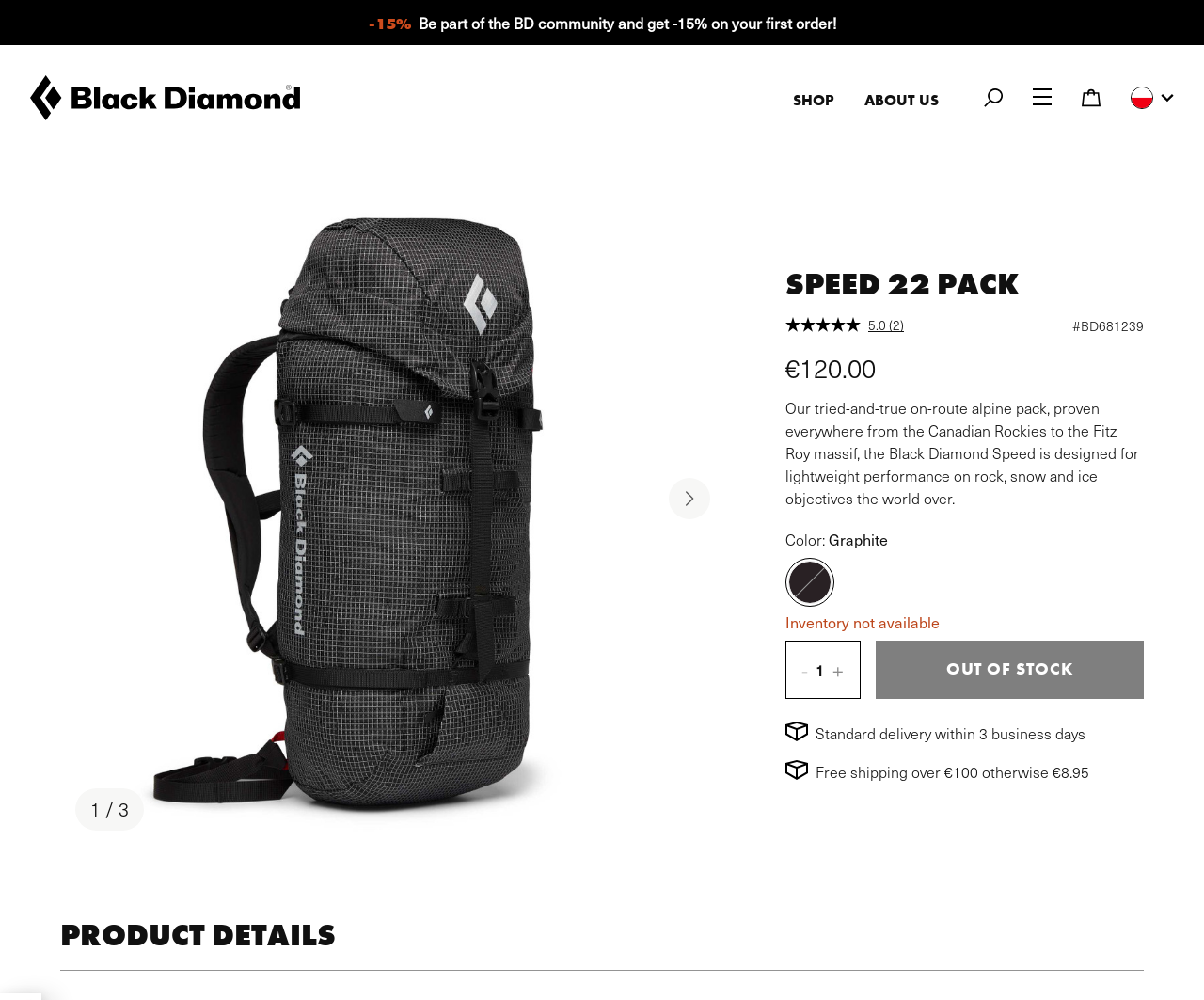Can you specify the bounding box coordinates for the region that should be clicked to fulfill this instruction: "Change the locale".

[0.939, 0.087, 0.975, 0.109]